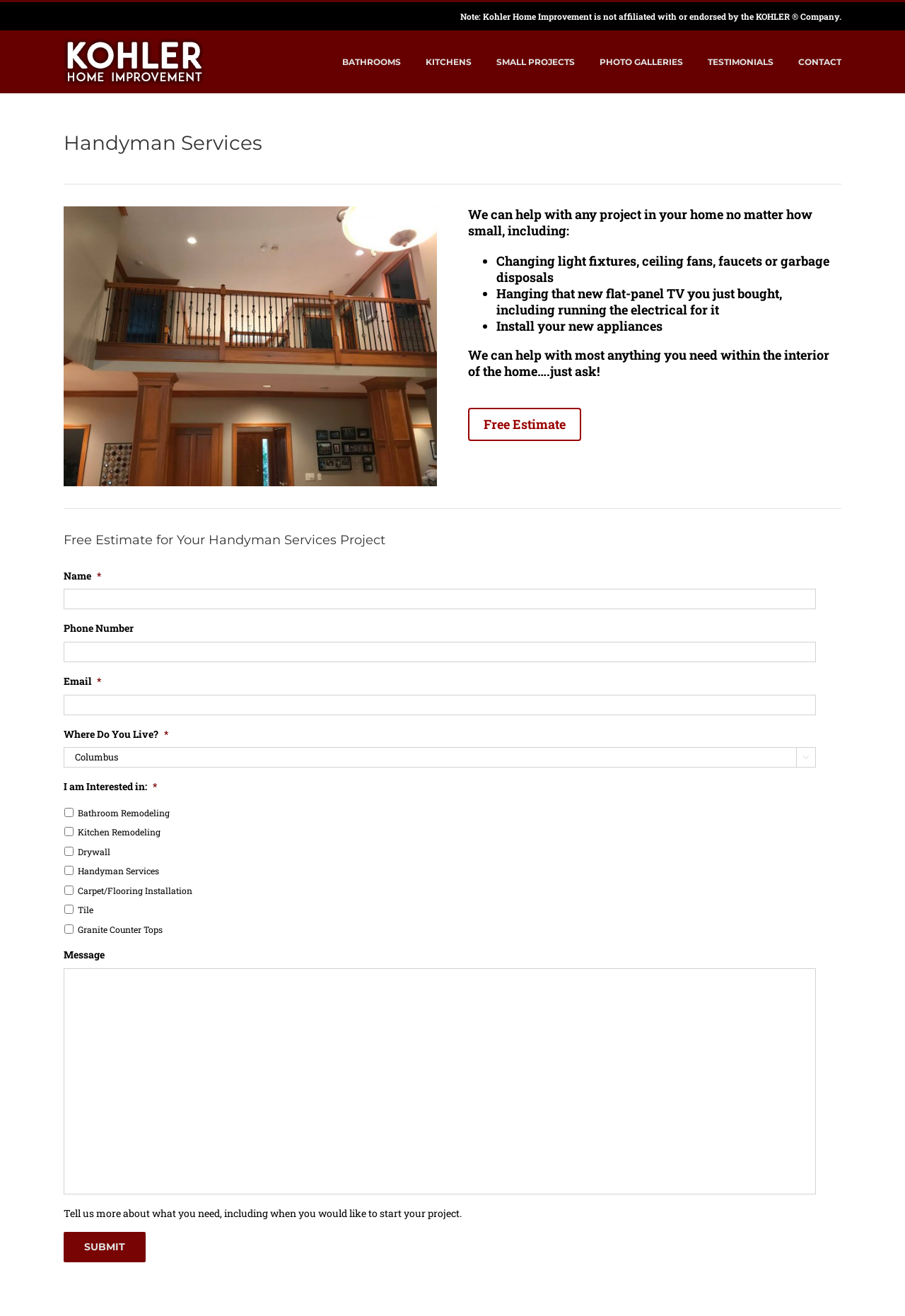Give a one-word or short phrase answer to the question: 
What is the company name?

Kohler Home Improvement